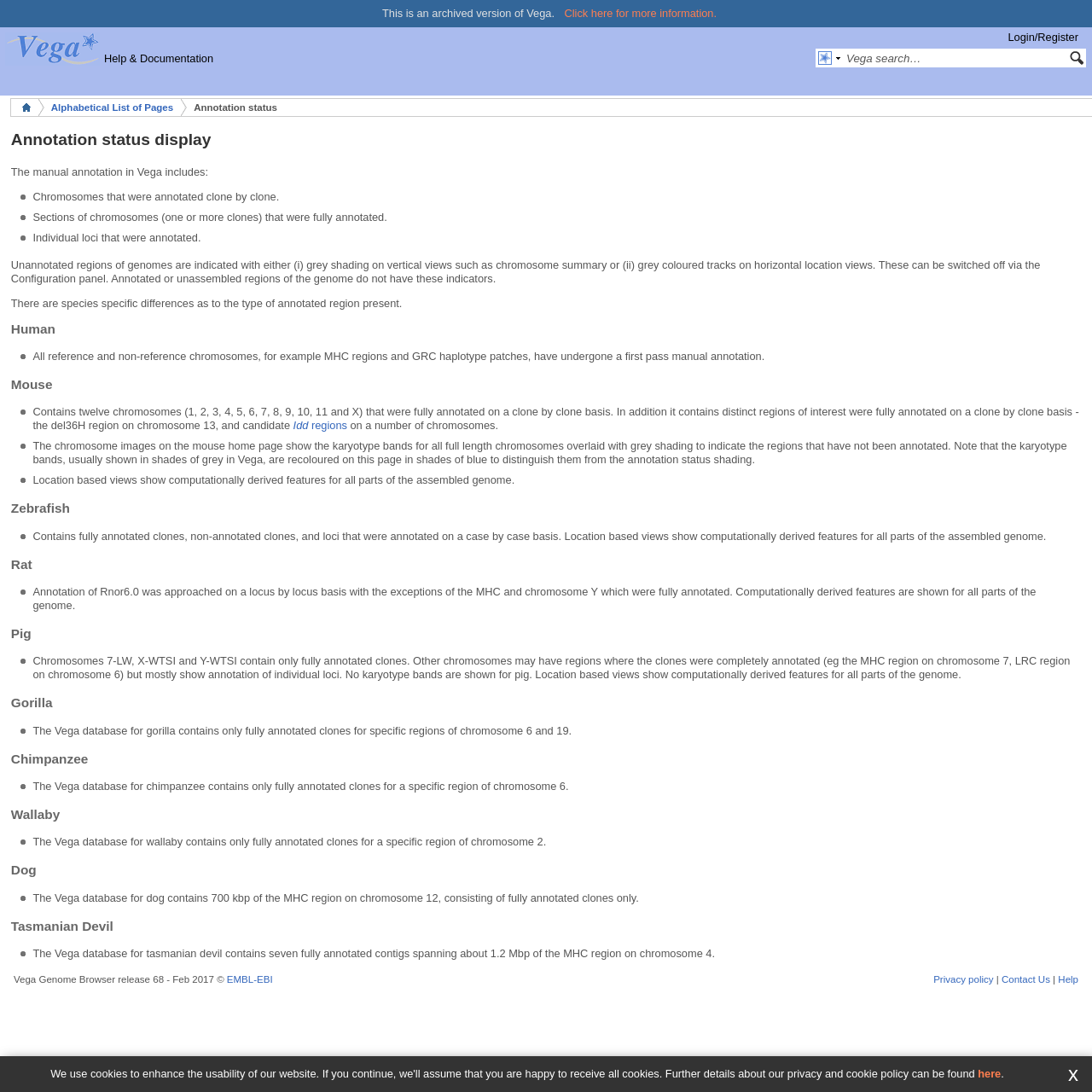Please identify the bounding box coordinates of the element's region that needs to be clicked to fulfill the following instruction: "Search for something in the Vega search bar". The bounding box coordinates should consist of four float numbers between 0 and 1, i.e., [left, top, right, bottom].

[0.775, 0.047, 0.975, 0.059]